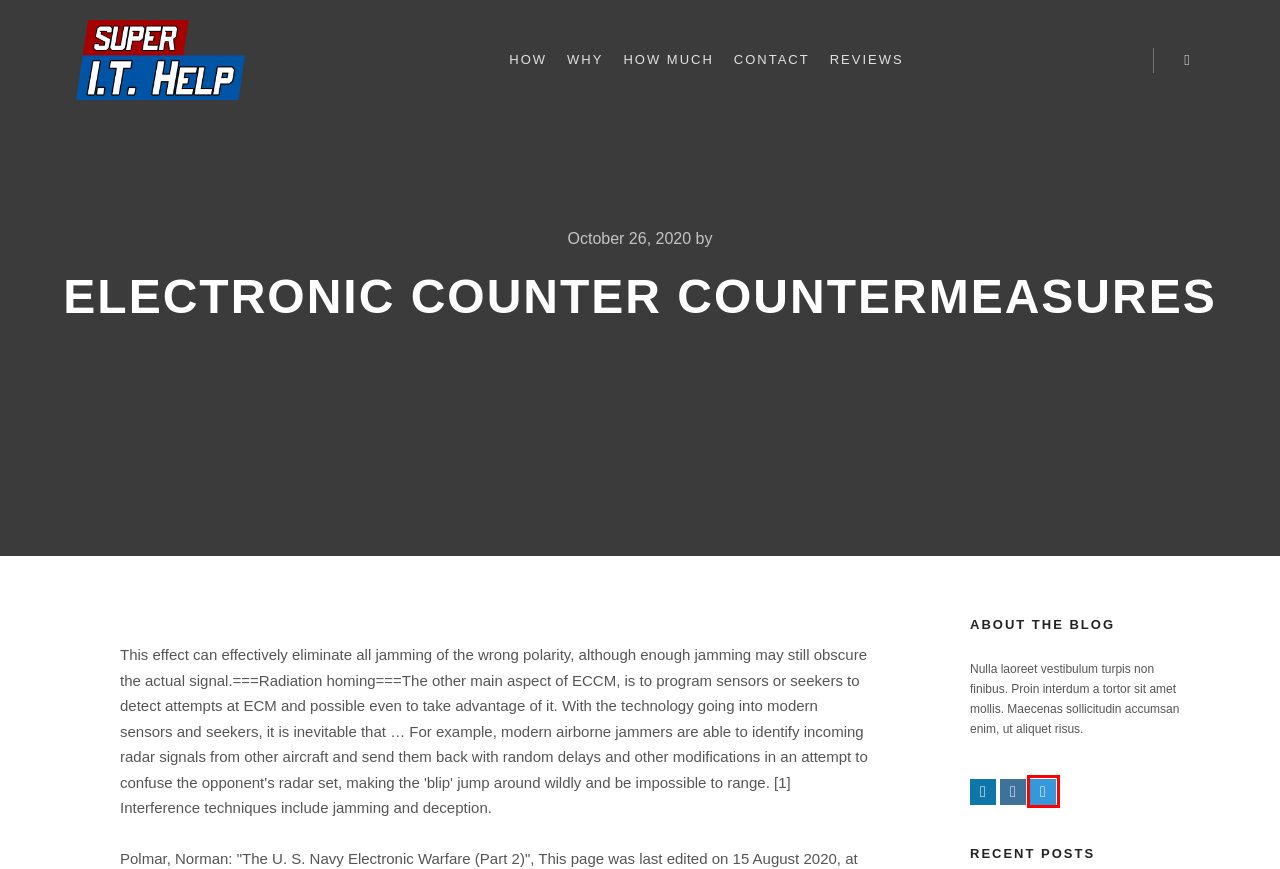Given a webpage screenshot with a red bounding box around a particular element, identify the best description of the new webpage that will appear after clicking on the element inside the red bounding box. Here are the candidates:
A. Luq Wright (@talooka) | Snapchat Stories, Spotlight & Lenses
B. hollywood, fl crime rate
C. mahavishnu orchestra birds of fire
D. packers vs steelers super bowl score
E. employee benefits group
F. war profiteering examples
G. denver broncos roster 1996
H. north carolina fc dreamville jersey

A